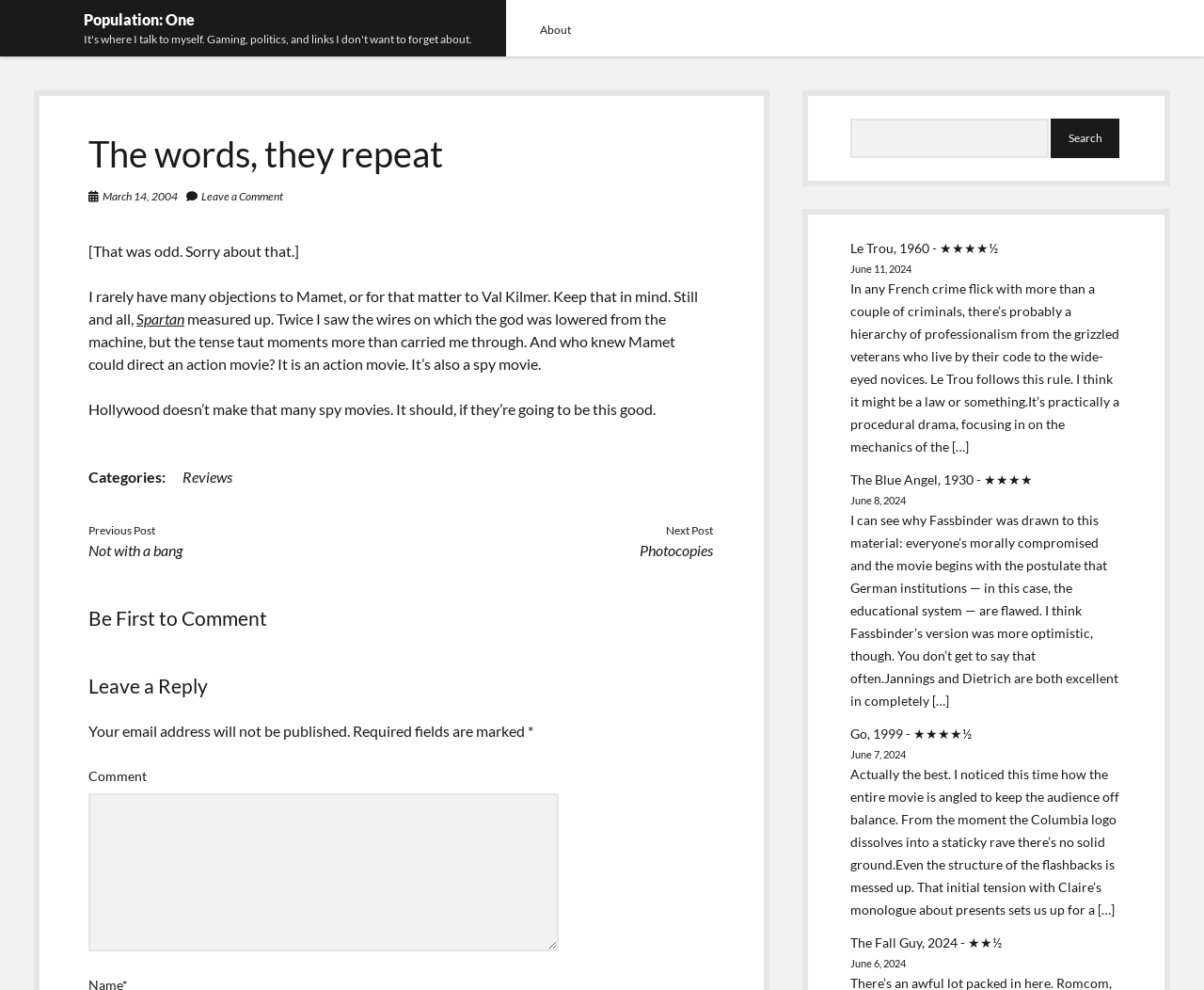What is the date of the second post?
Based on the image, give a one-word or short phrase answer.

June 11, 2024